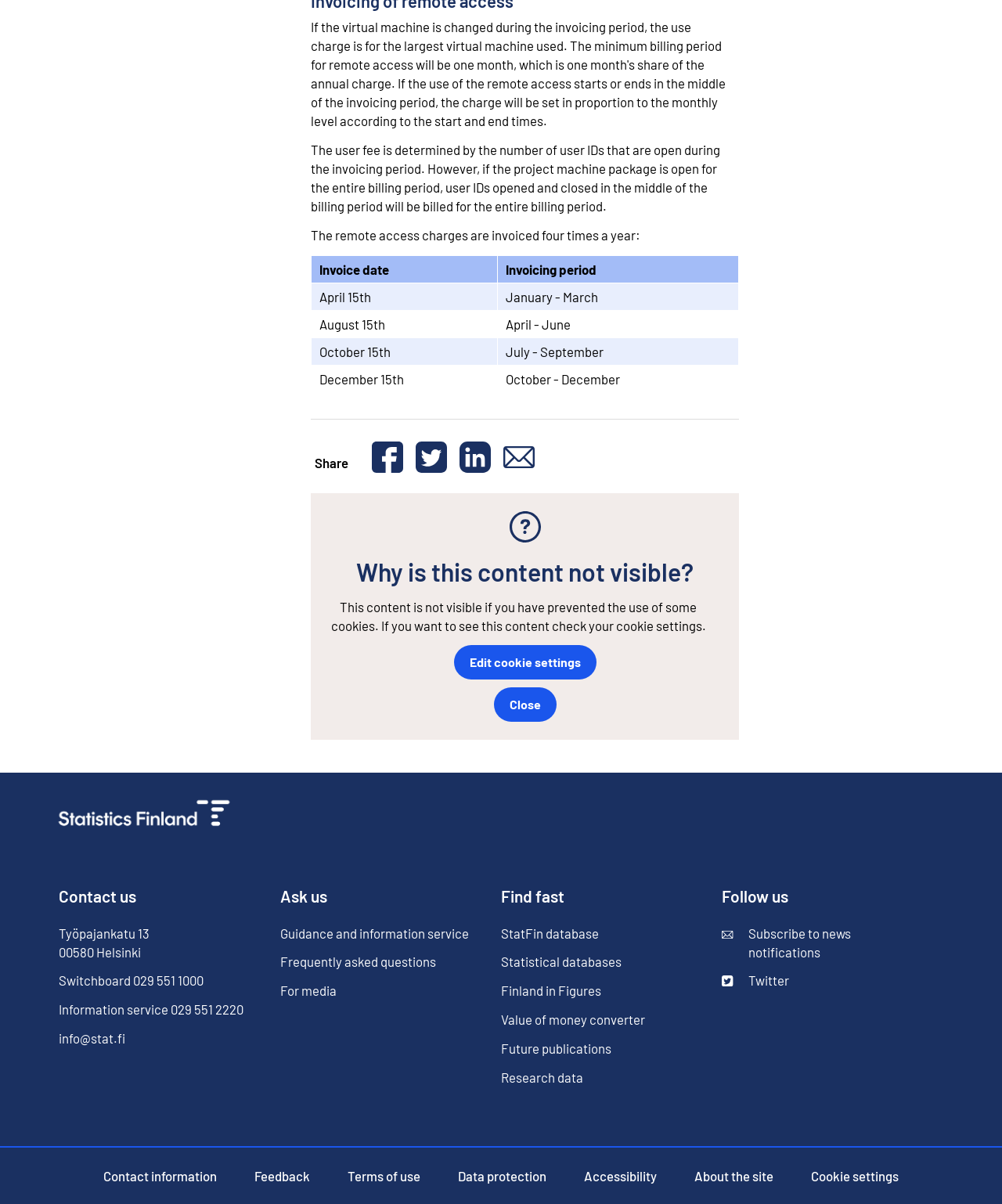Locate the bounding box coordinates of the element's region that should be clicked to carry out the following instruction: "Click the Book Now link". The coordinates need to be four float numbers between 0 and 1, i.e., [left, top, right, bottom].

None